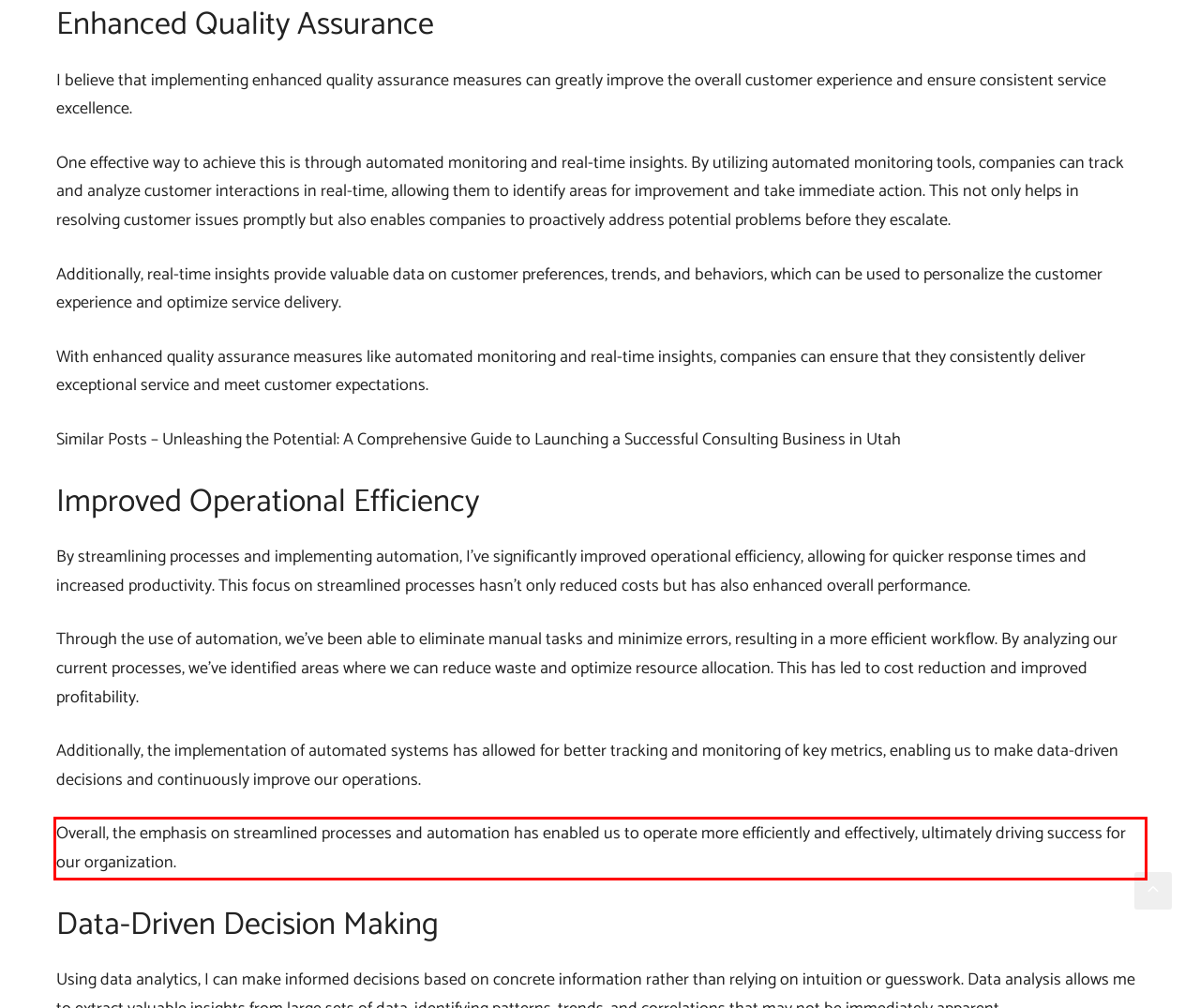Look at the screenshot of the webpage, locate the red rectangle bounding box, and generate the text content that it contains.

Overall, the emphasis on streamlined processes and automation has enabled us to operate more efficiently and effectively, ultimately driving success for our organization.